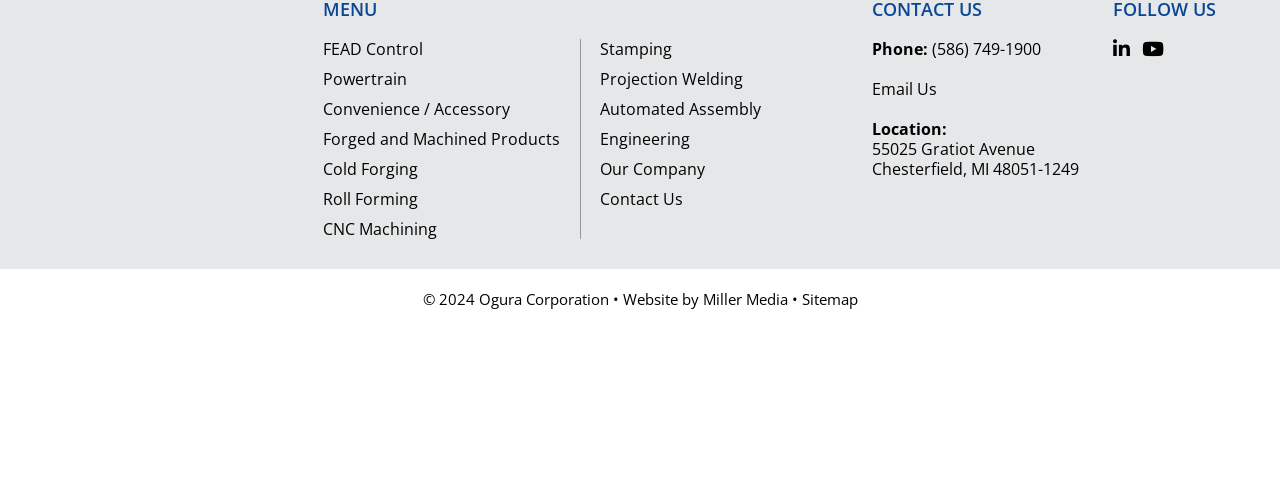Please locate the bounding box coordinates for the element that should be clicked to achieve the following instruction: "Click Email Us". Ensure the coordinates are given as four float numbers between 0 and 1, i.e., [left, top, right, bottom].

[0.681, 0.162, 0.732, 0.208]